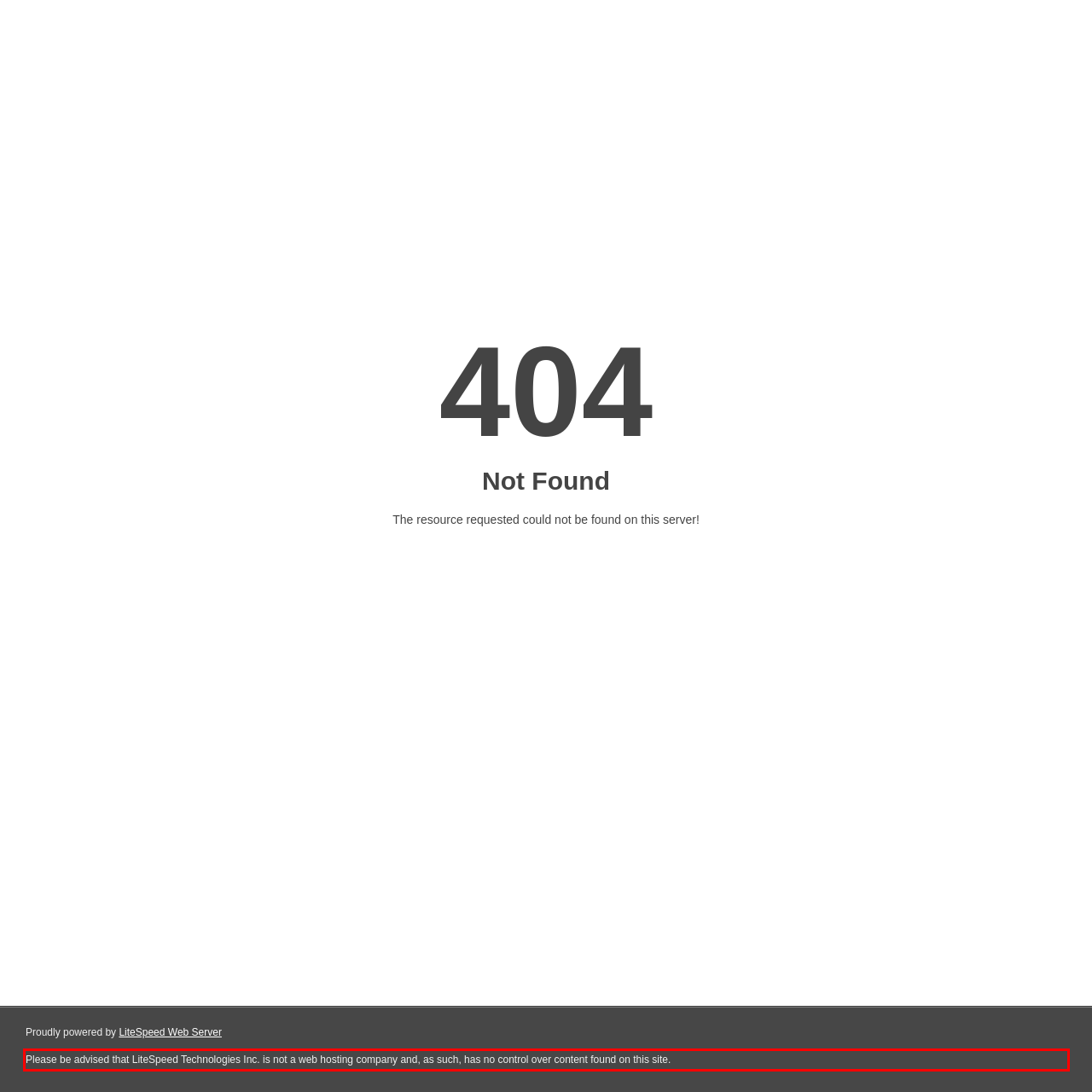You are provided with a screenshot of a webpage that includes a UI element enclosed in a red rectangle. Extract the text content inside this red rectangle.

Please be advised that LiteSpeed Technologies Inc. is not a web hosting company and, as such, has no control over content found on this site.